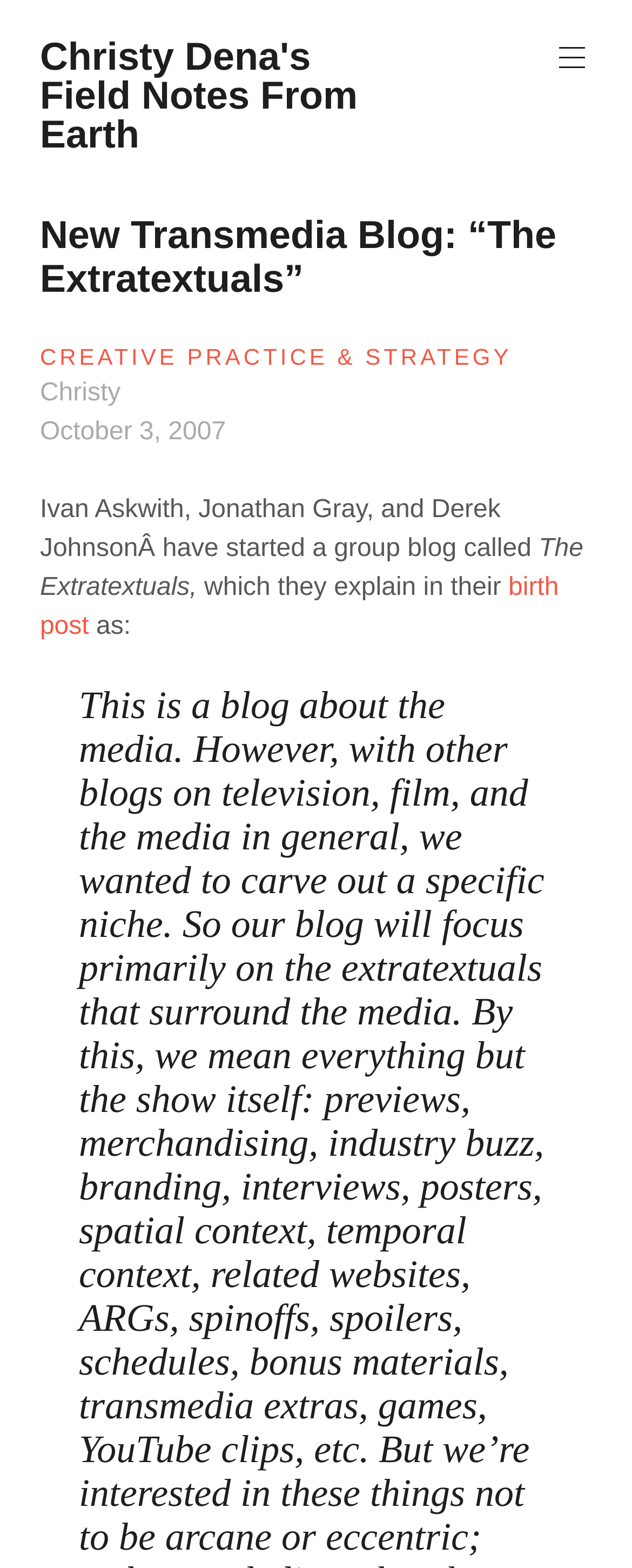What is the date of the blog post?
Refer to the image and give a detailed answer to the query.

I determined the answer by looking at the time element in the main content section of the webpage, which displays the date 'October 3, 2007'.